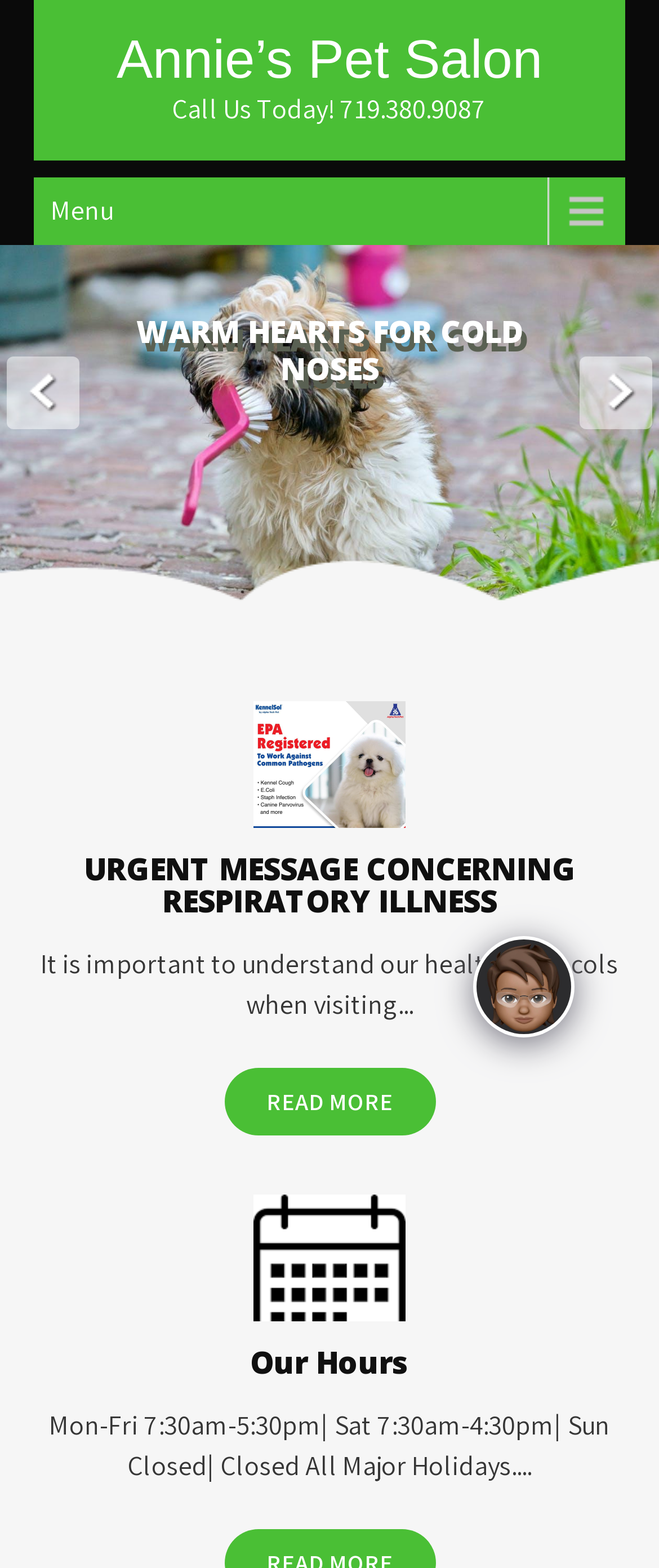What is the urgent message concerning?
Using the image as a reference, answer with just one word or a short phrase.

Respiratory Illness